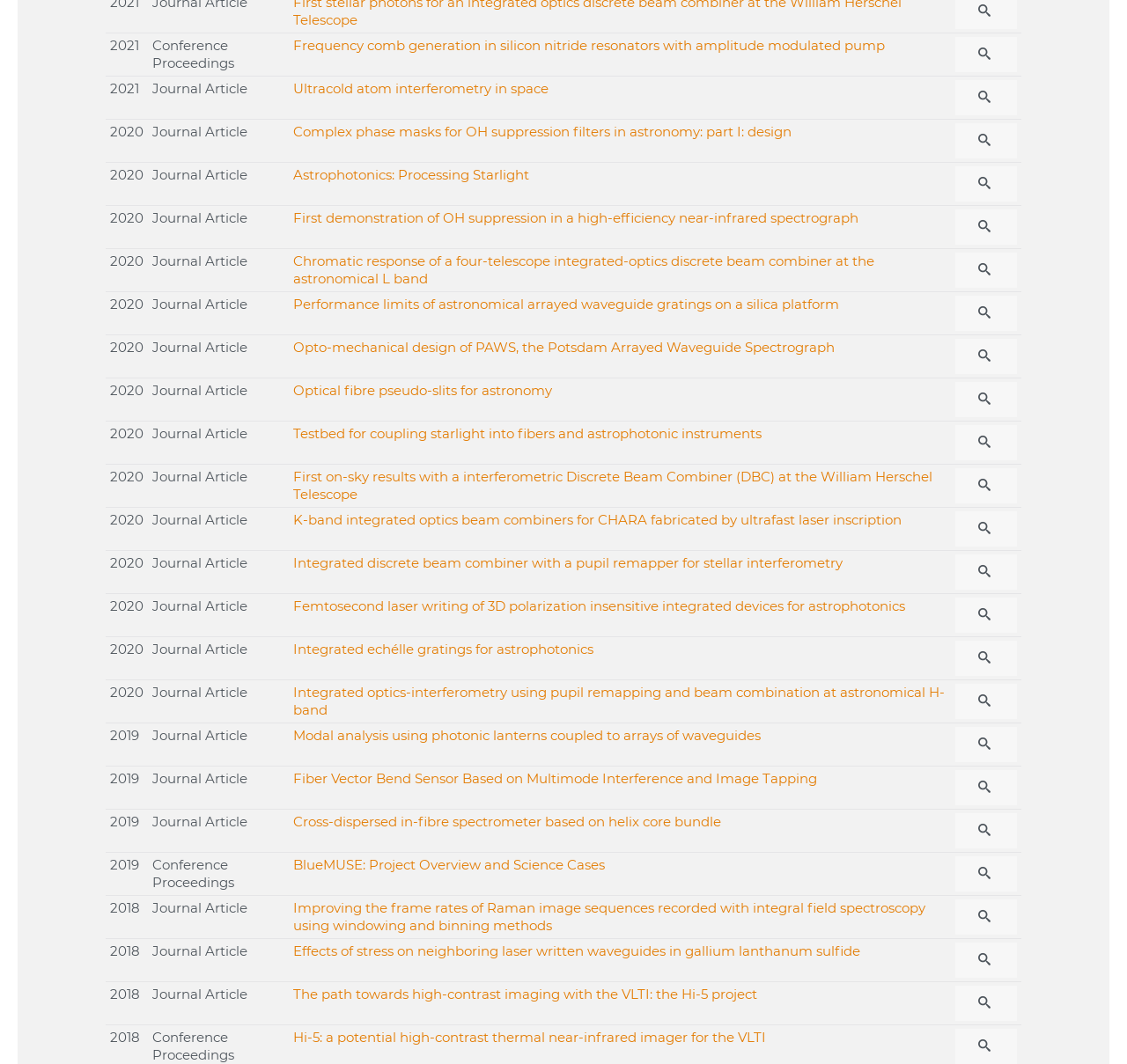Please locate the bounding box coordinates for the element that should be clicked to achieve the following instruction: "View article 'Astrophotonics: Processing Starlight'". Ensure the coordinates are given as four float numbers between 0 and 1, i.e., [left, top, right, bottom].

[0.26, 0.156, 0.47, 0.172]